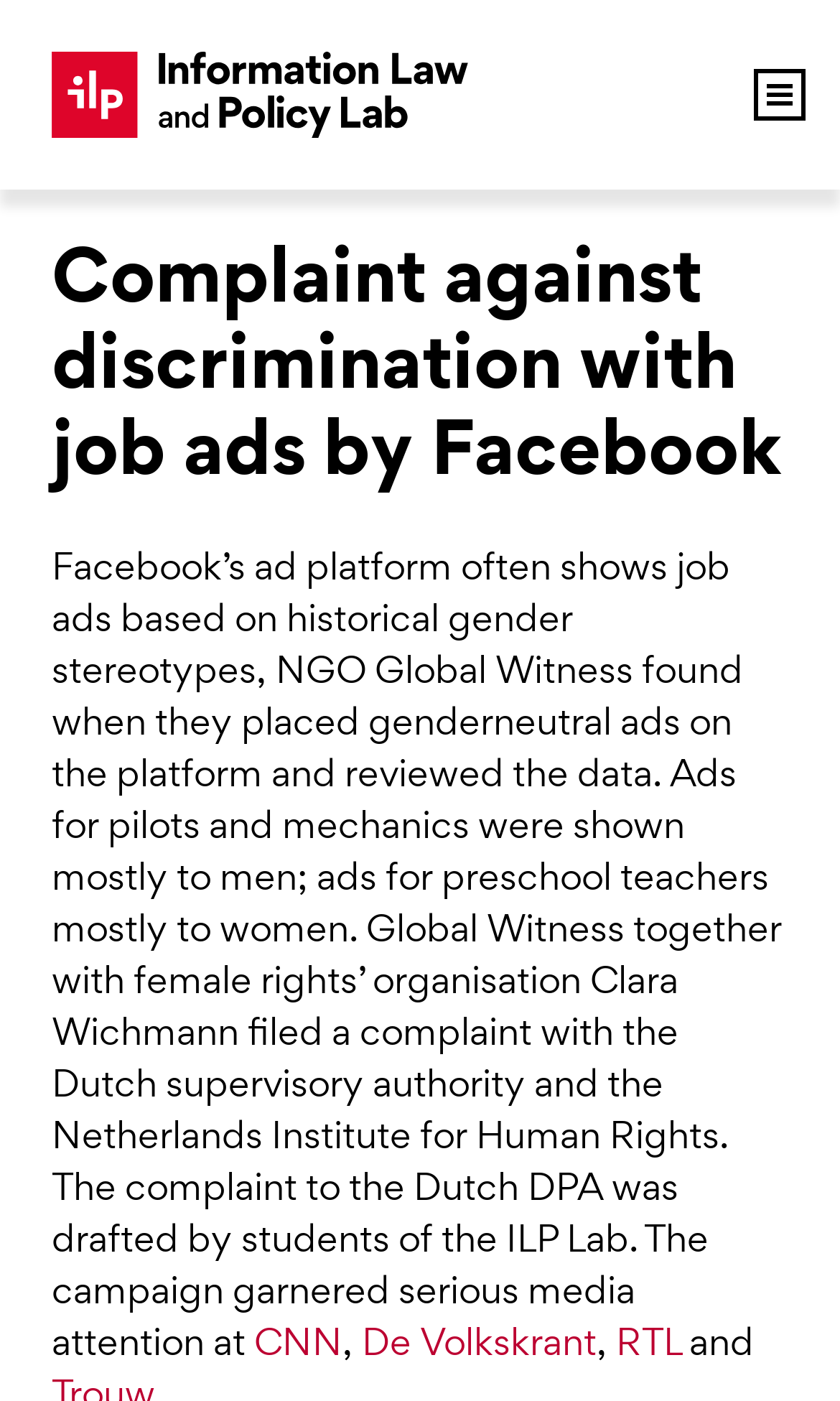Answer the question using only a single word or phrase: 
What is the main topic of this webpage?

Discrimination with job ads